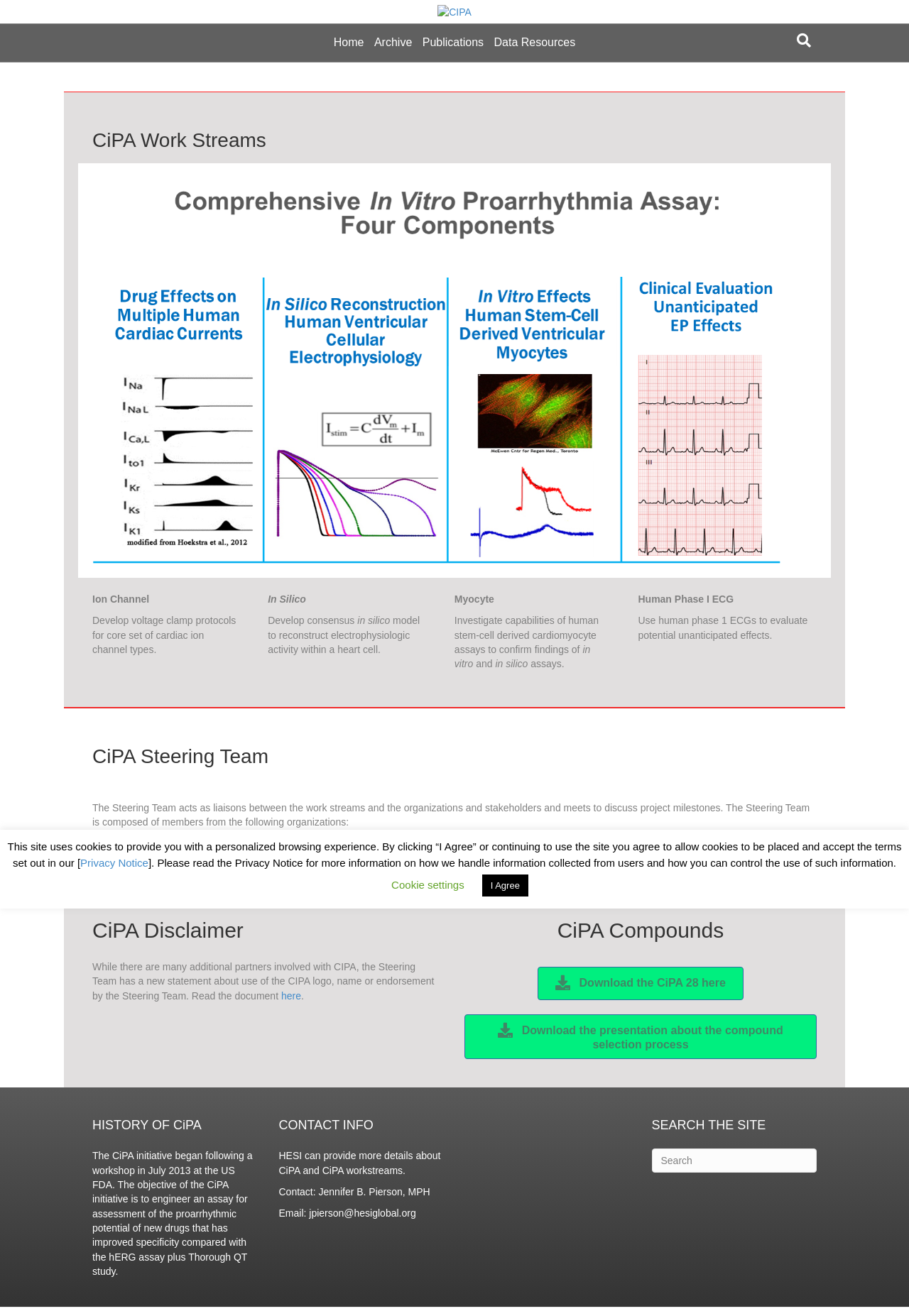Identify the bounding box for the UI element specified in this description: "here". The coordinates must be four float numbers between 0 and 1, formatted as [left, top, right, bottom].

[0.309, 0.752, 0.331, 0.761]